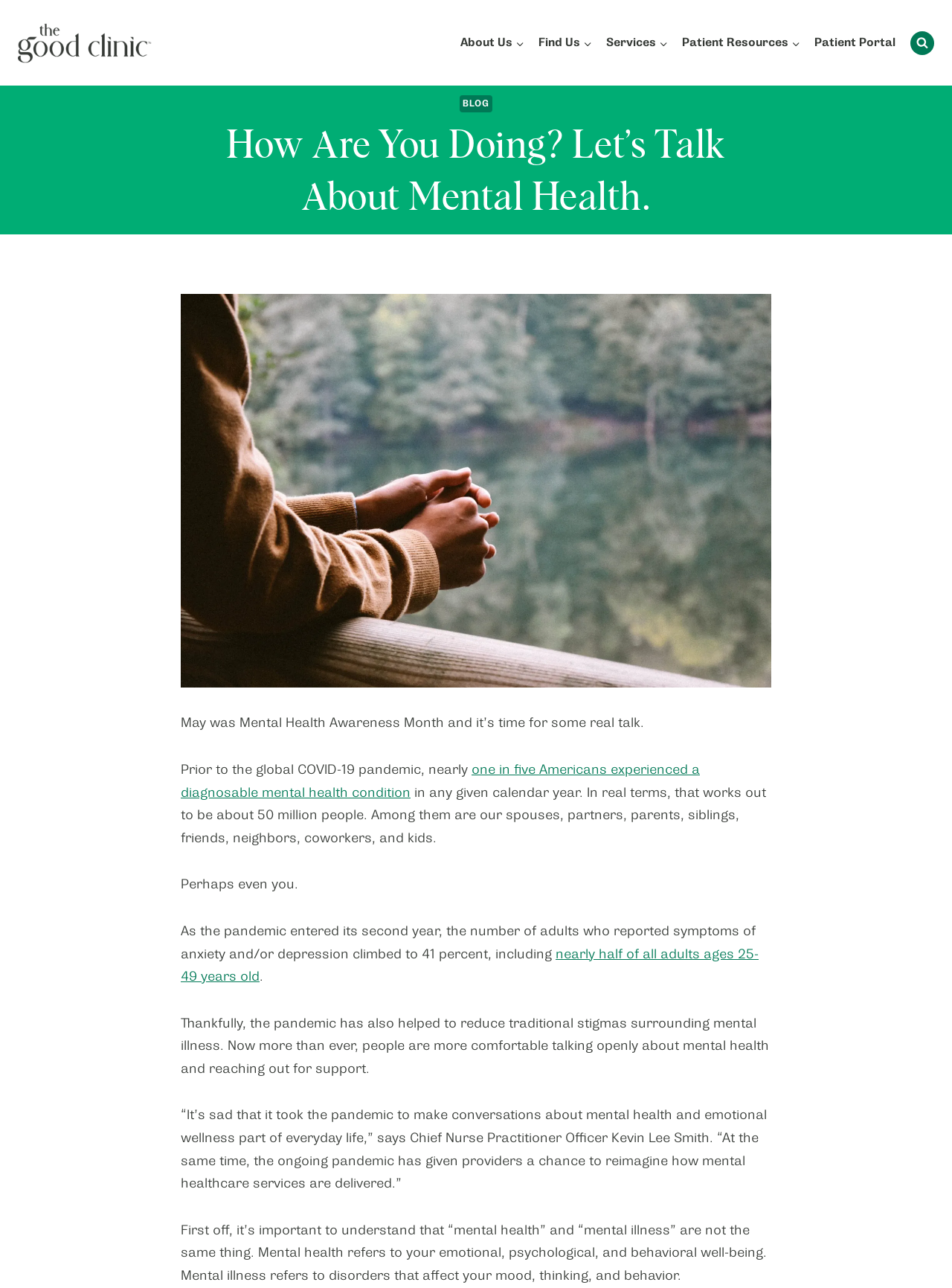Determine the bounding box coordinates of the clickable element necessary to fulfill the instruction: "Read the blog". Provide the coordinates as four float numbers within the 0 to 1 range, i.e., [left, top, right, bottom].

[0.483, 0.074, 0.517, 0.087]